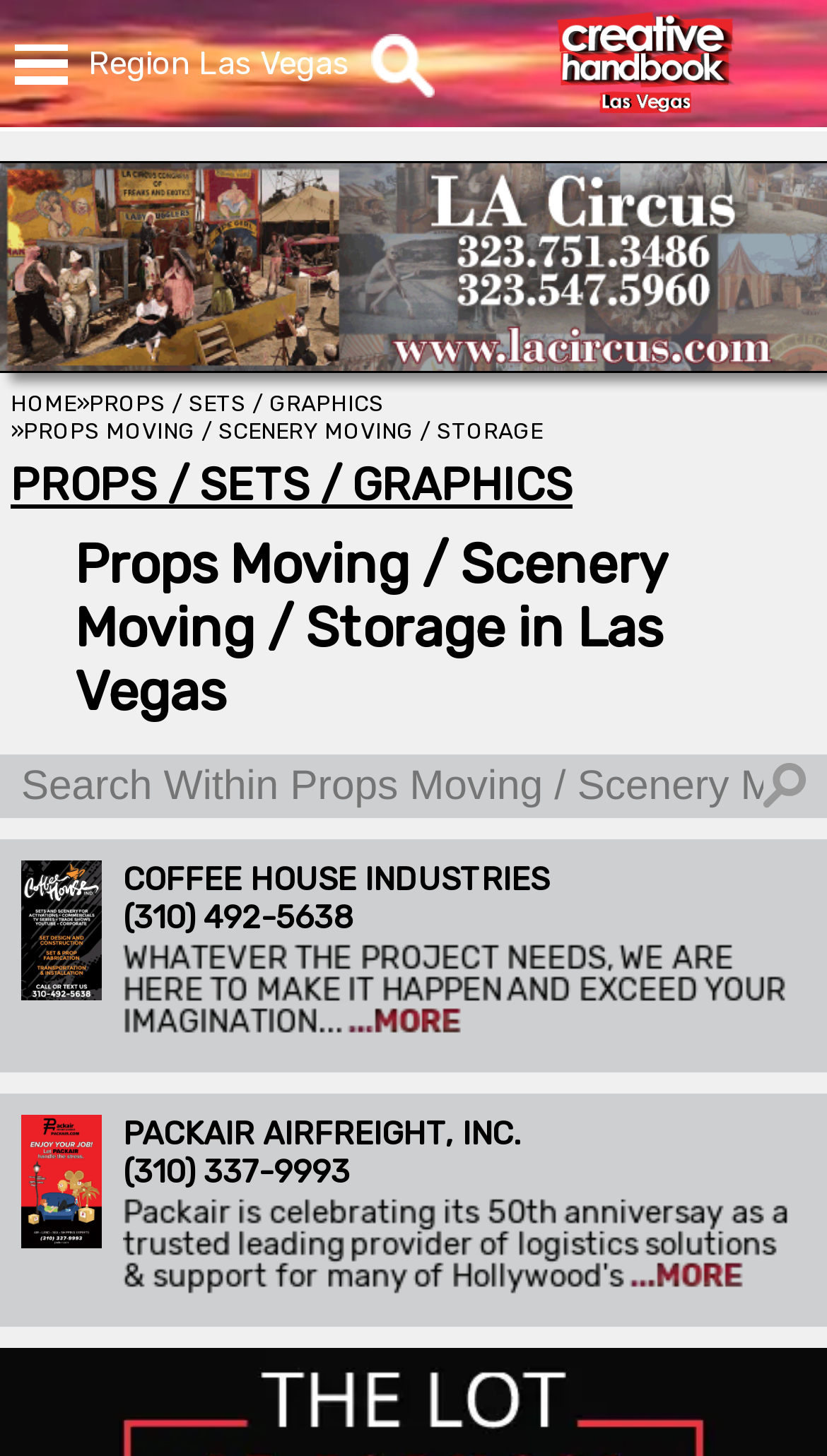Please identify the bounding box coordinates of the clickable region that I should interact with to perform the following instruction: "Click on HOME". The coordinates should be expressed as four float numbers between 0 and 1, i.e., [left, top, right, bottom].

[0.503, 0.089, 0.849, 0.141]